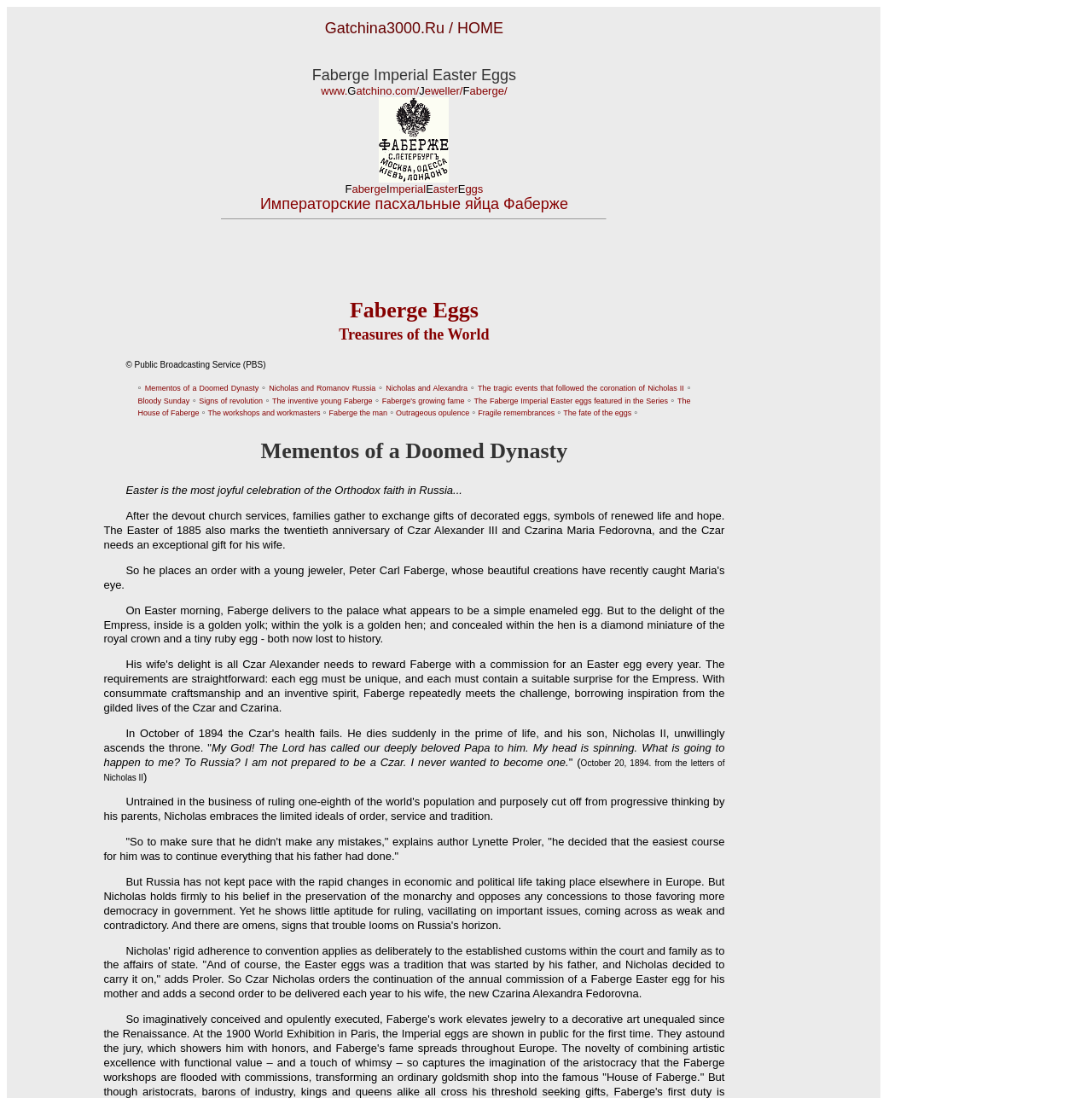What is the name of the Czarina mentioned on the webpage?
Please provide a detailed and thorough answer to the question.

The webpage mentions 'his wife, the new Czarina Alexandra Fedorovna' in the StaticText section, indicating that Alexandra Fedorovna is the Czarina being referred to.